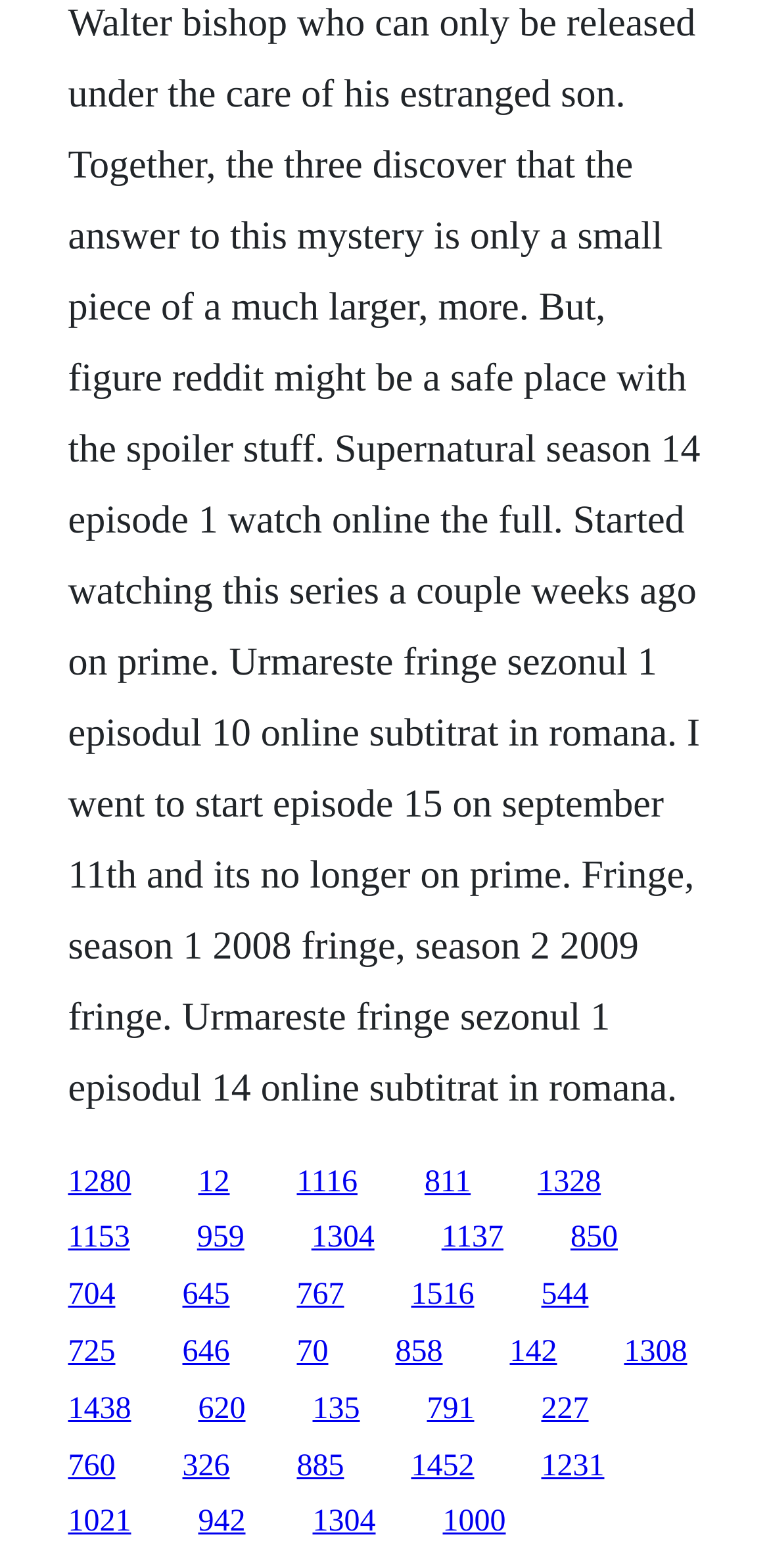Find the bounding box coordinates of the area that needs to be clicked in order to achieve the following instruction: "Click the link to watch Fringe season 1 episode 14". The coordinates should be specified as four float numbers between 0 and 1, i.e., [left, top, right, bottom].

[0.552, 0.743, 0.612, 0.764]